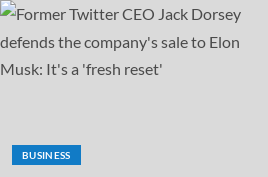Who is defending Twitter's sale to Elon Musk?
Based on the image, answer the question with as much detail as possible.

The headline of the article states that 'Former Twitter CEO Jack Dorsey defends the company's sale to Elon Musk', indicating that Jack Dorsey, the former CEO of Twitter, is the one defending the sale of Twitter to Elon Musk.